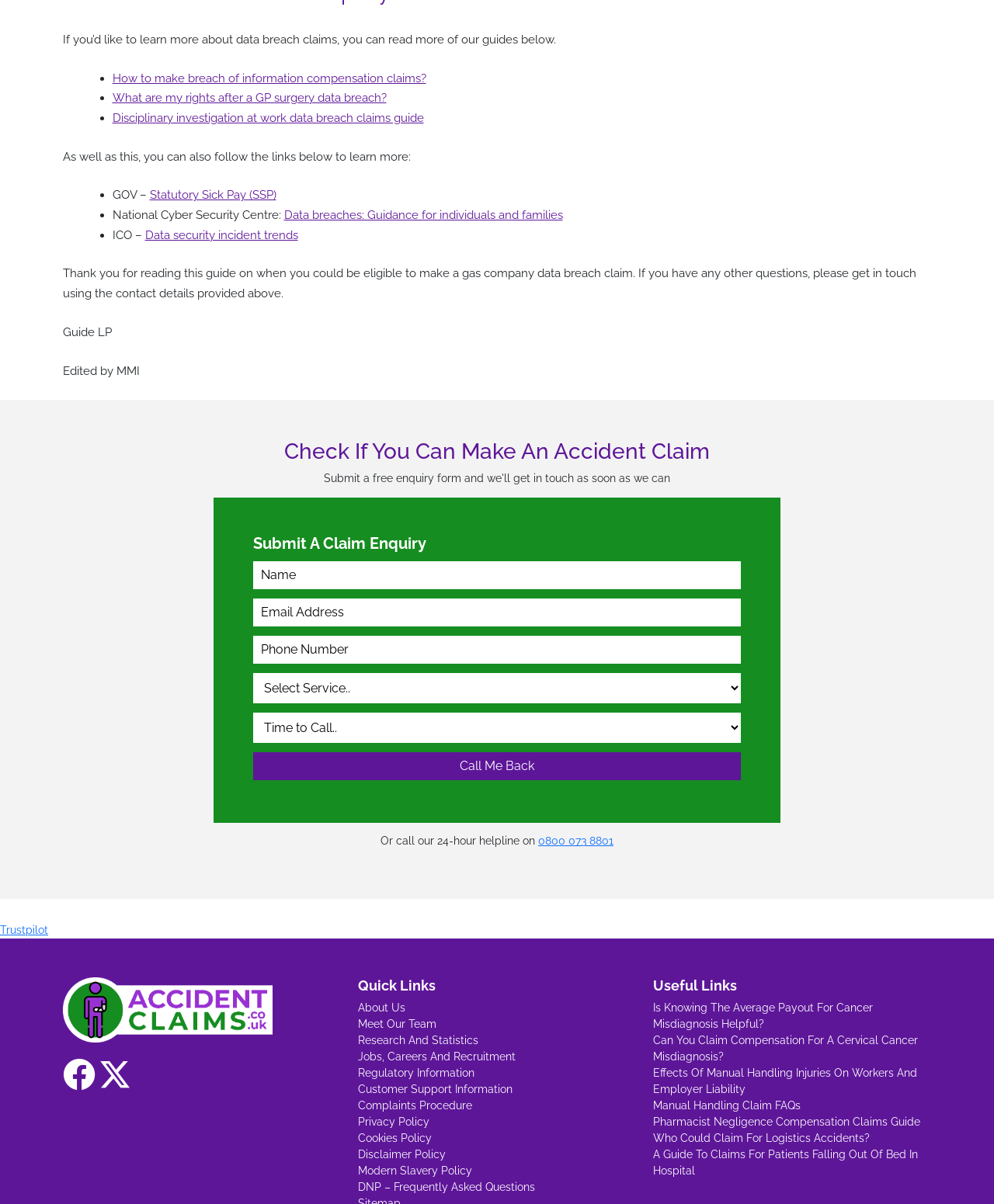Can you find the bounding box coordinates of the area I should click to execute the following instruction: "Submit a claim enquiry"?

[0.255, 0.443, 0.429, 0.459]